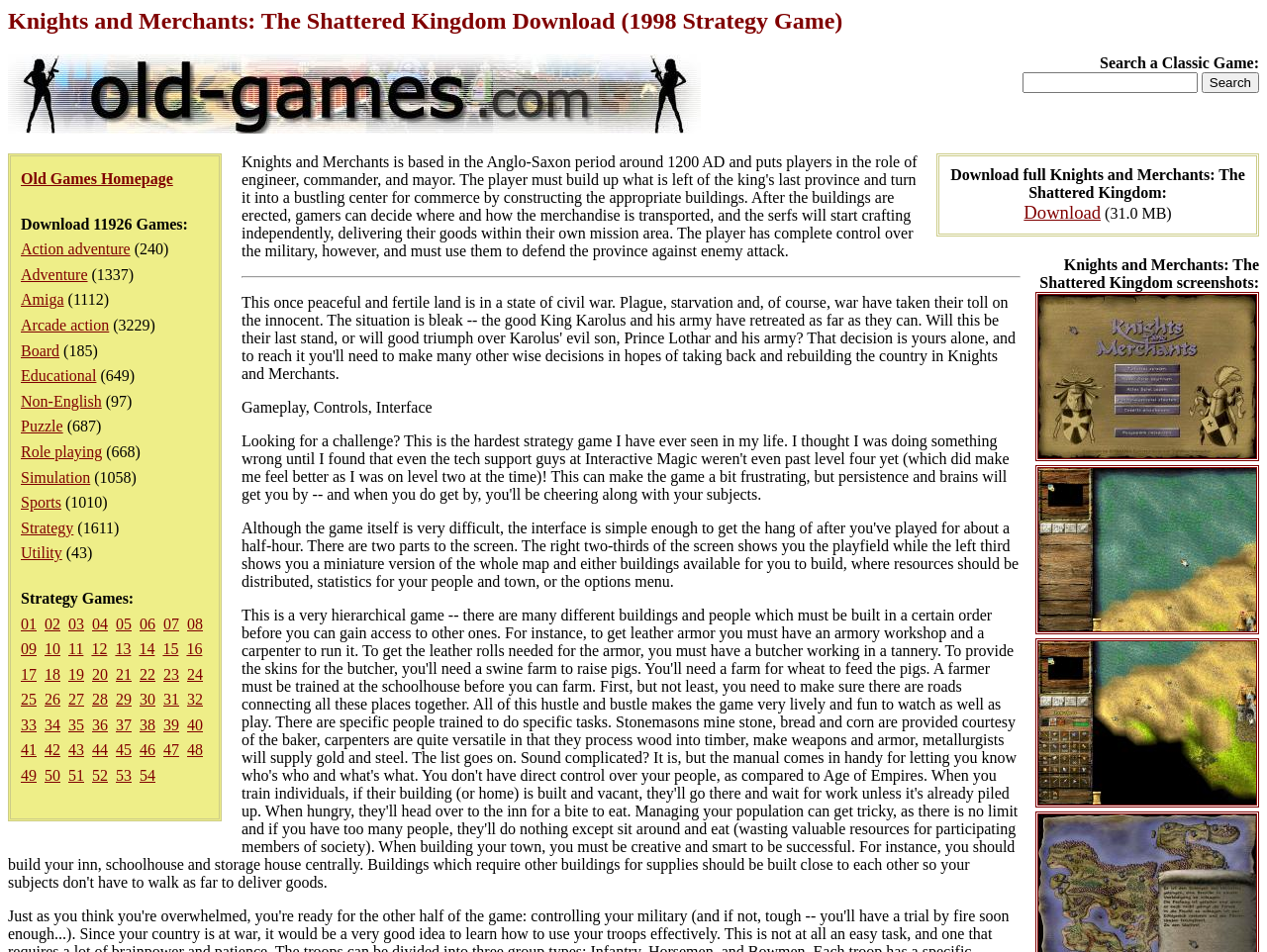Find the bounding box coordinates of the element you need to click on to perform this action: 'Go to Old Games Homepage'. The coordinates should be represented by four float values between 0 and 1, in the format [left, top, right, bottom].

[0.016, 0.179, 0.137, 0.196]